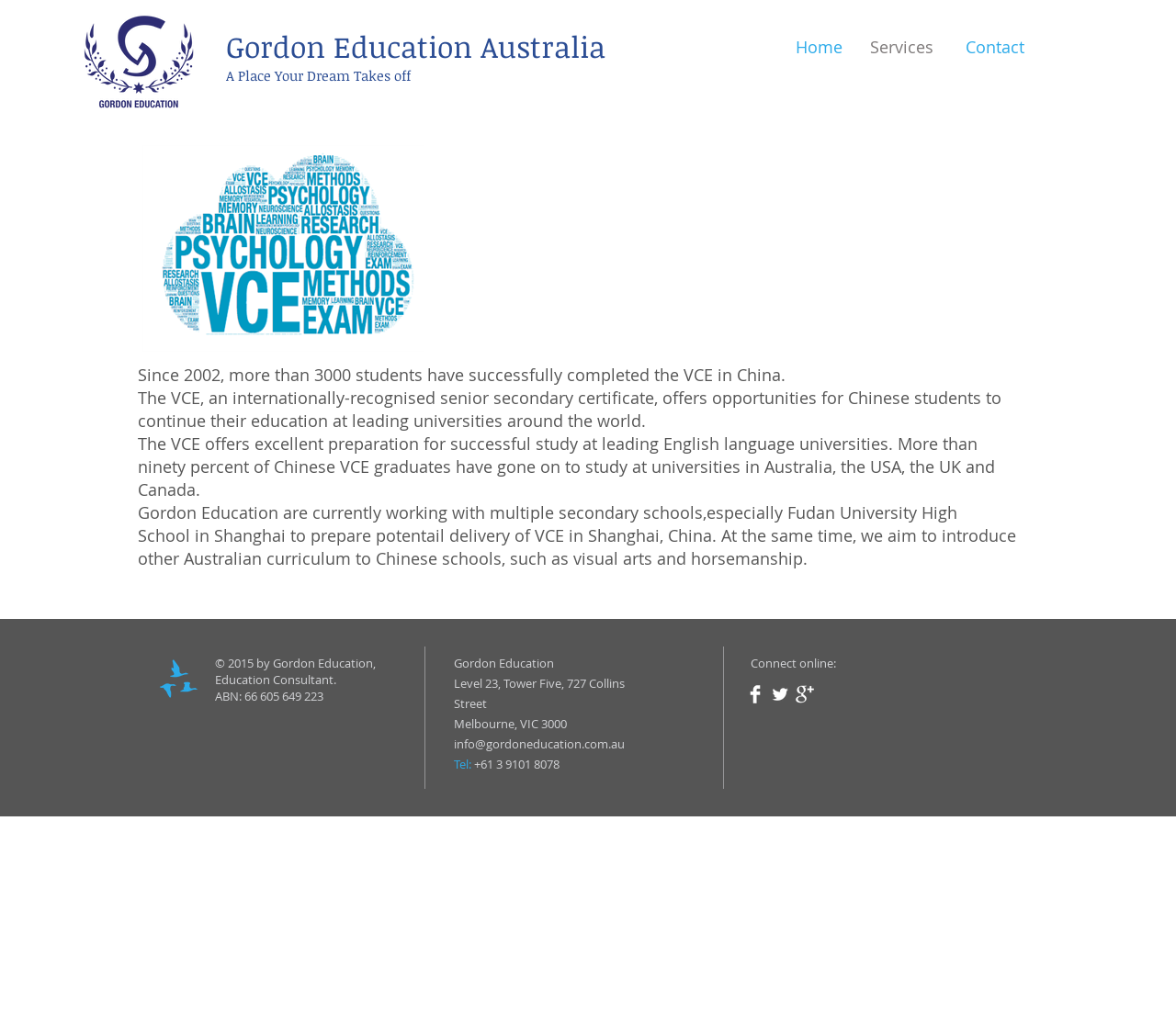Refer to the image and provide a thorough answer to this question:
What is the address of Gordon Education?

I found the answer by looking at the StaticText elements in the contentinfo section at the bottom of the webpage, which provide the address of Gordon Education.